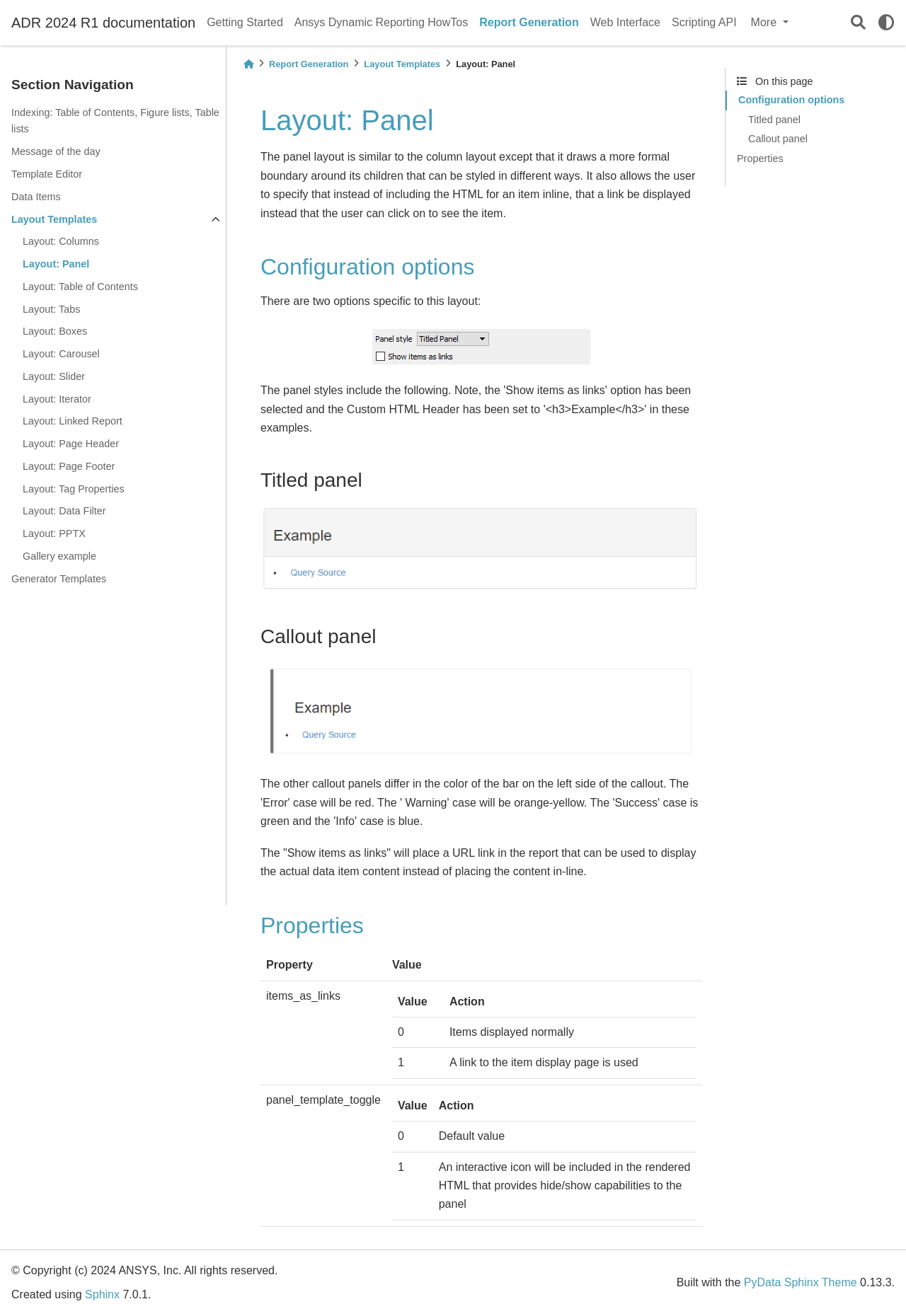What are the two options specific to this layout?
Refer to the screenshot and answer in one word or phrase.

Two configuration options